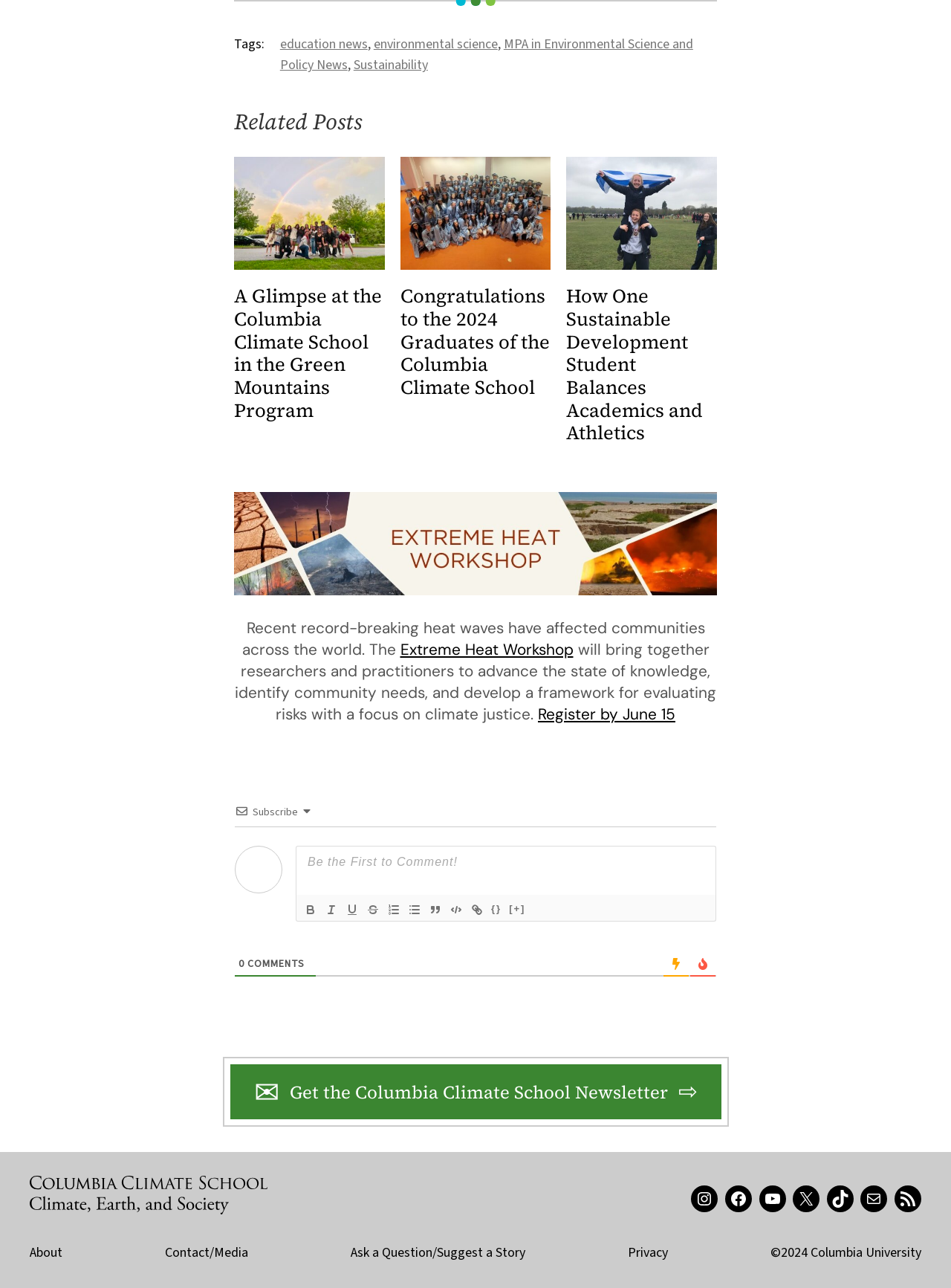Provide the bounding box coordinates of the section that needs to be clicked to accomplish the following instruction: "Subscribe to the newsletter."

[0.266, 0.625, 0.313, 0.636]